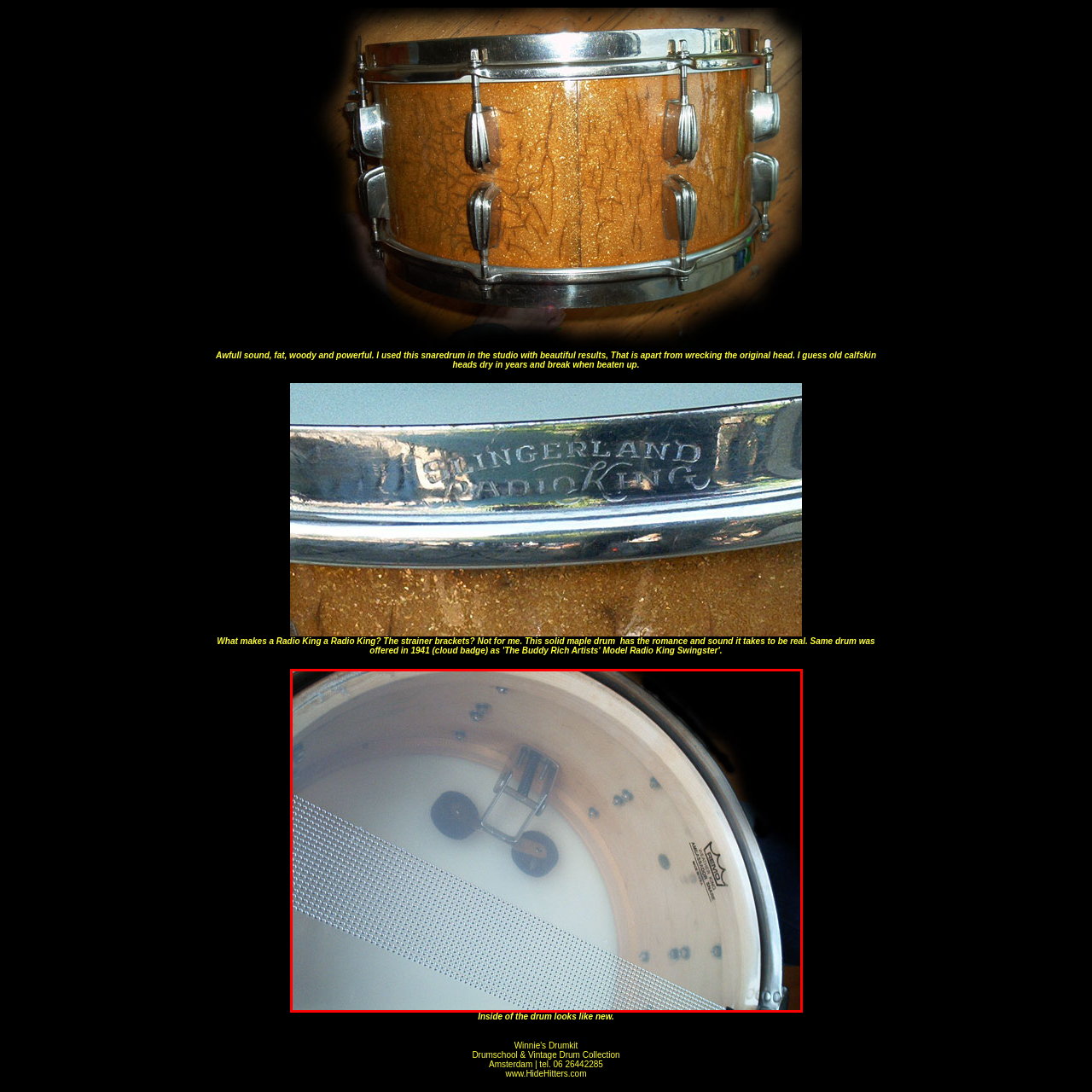What is the likely purpose of the snare drum?
Carefully analyze the image within the red bounding box and give a comprehensive response to the question using details from the image.

The caption suggests that the drum has been treated with care and is likely used in studio sessions for its rich, resonant tones, implying that the drum is used for professional music recording purposes.